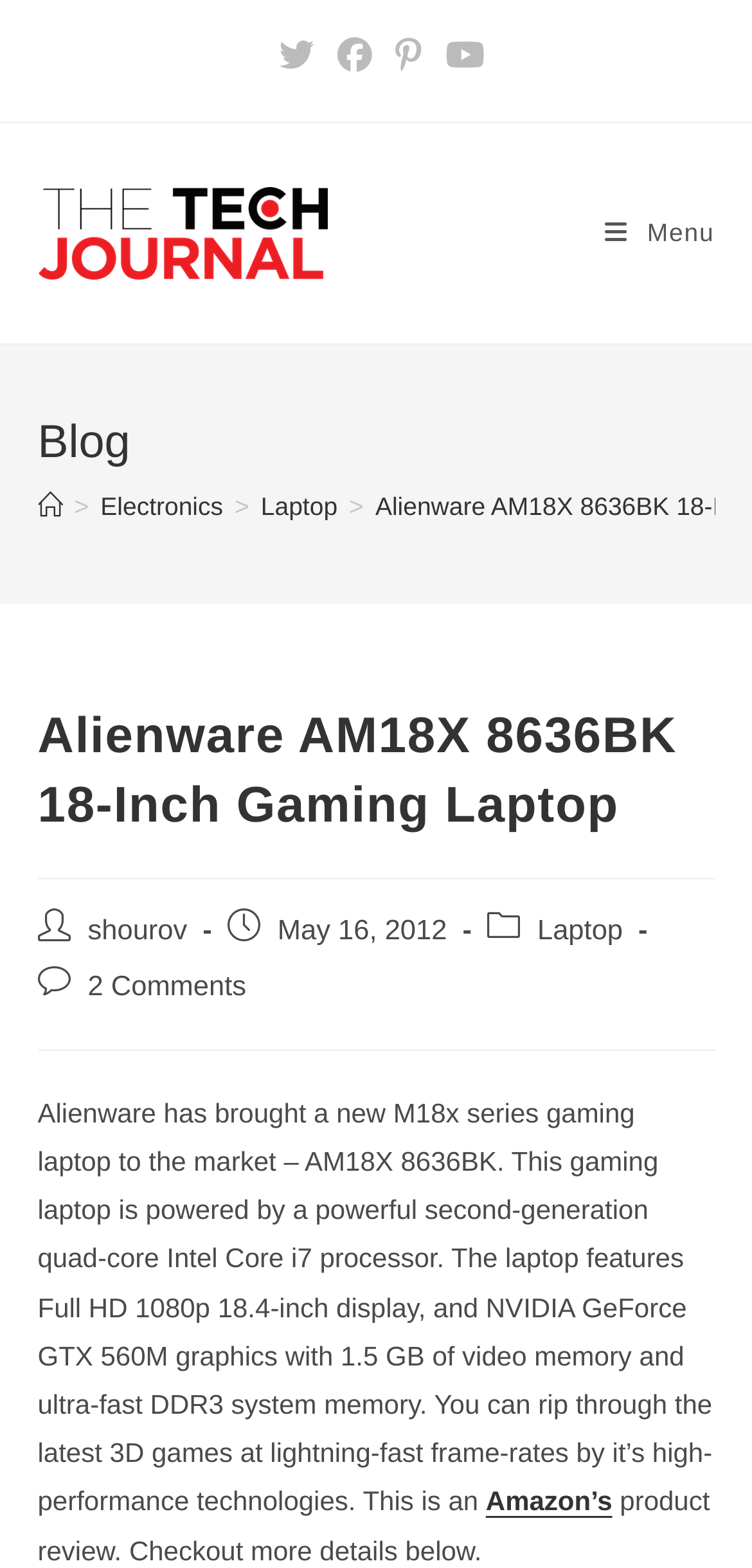How many comments does the post have?
Carefully analyze the image and provide a detailed answer to the question.

I found the answer by reading the text 'Post comments: 2 Comments' which mentions the number of comments as 2.